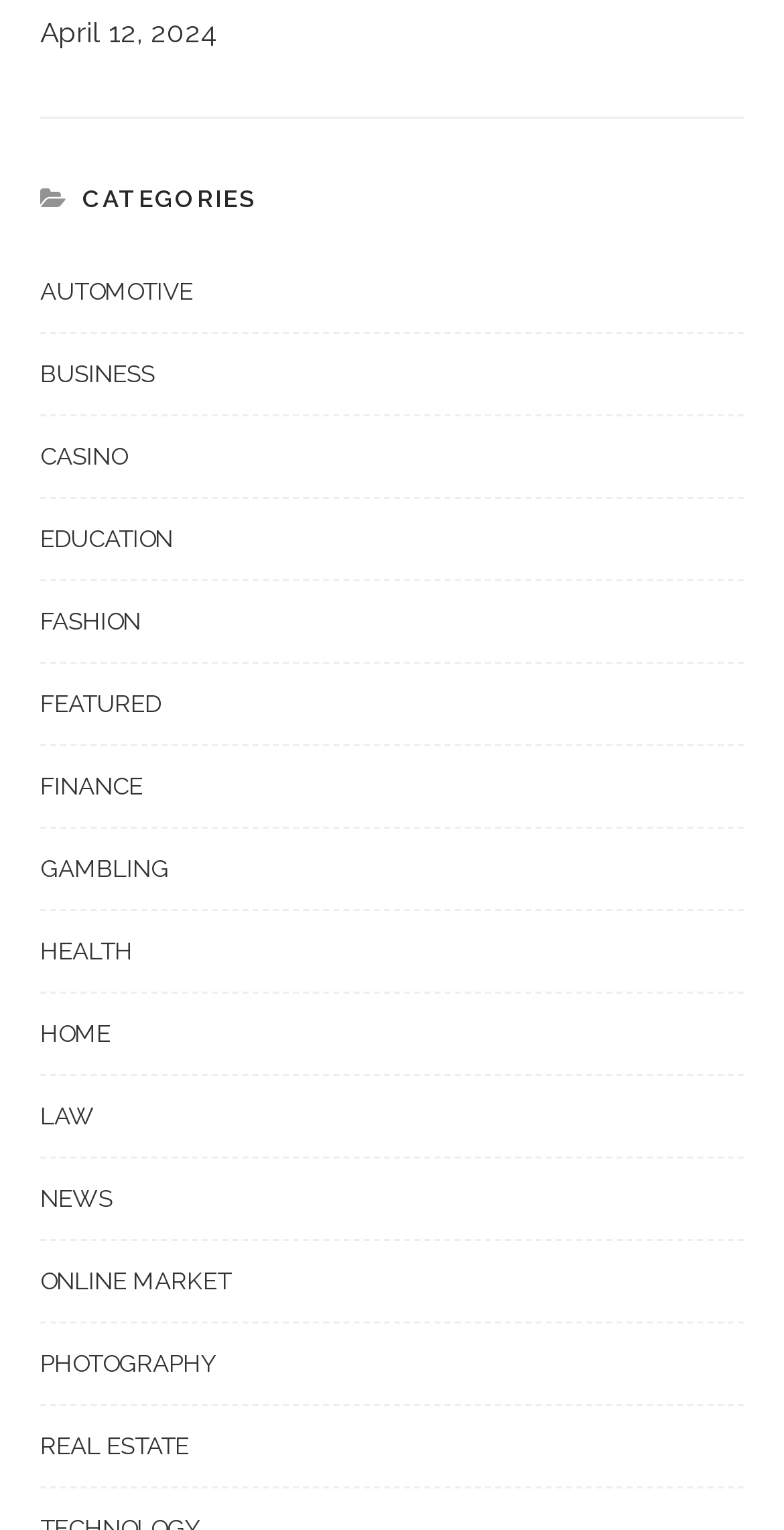What is the last category listed on this webpage?
Provide a thorough and detailed answer to the question.

I looked at the links on the webpage and found that the last category listed is 'REAL ESTATE', which is located at the bottom of the list.